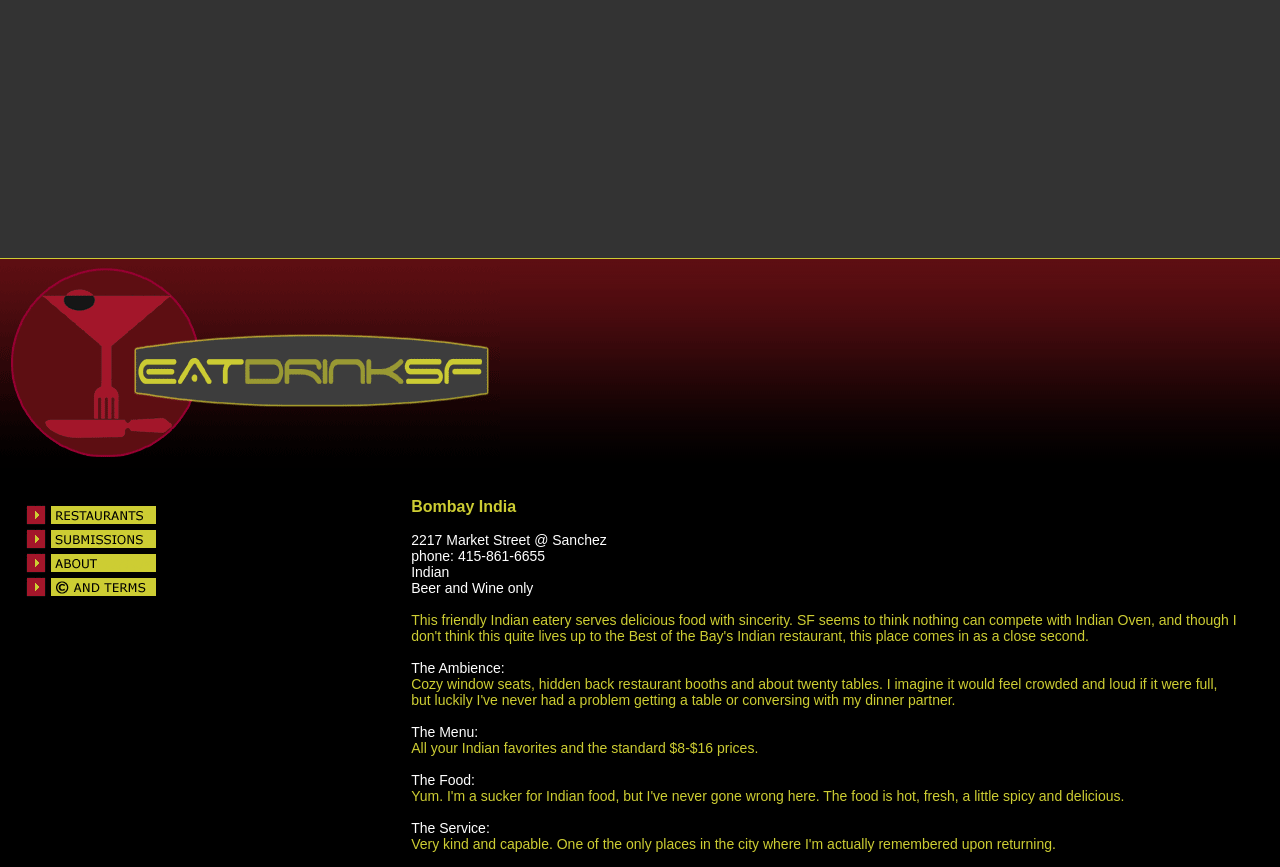Predict the bounding box of the UI element that fits this description: "name="about"".

[0.02, 0.647, 0.128, 0.666]